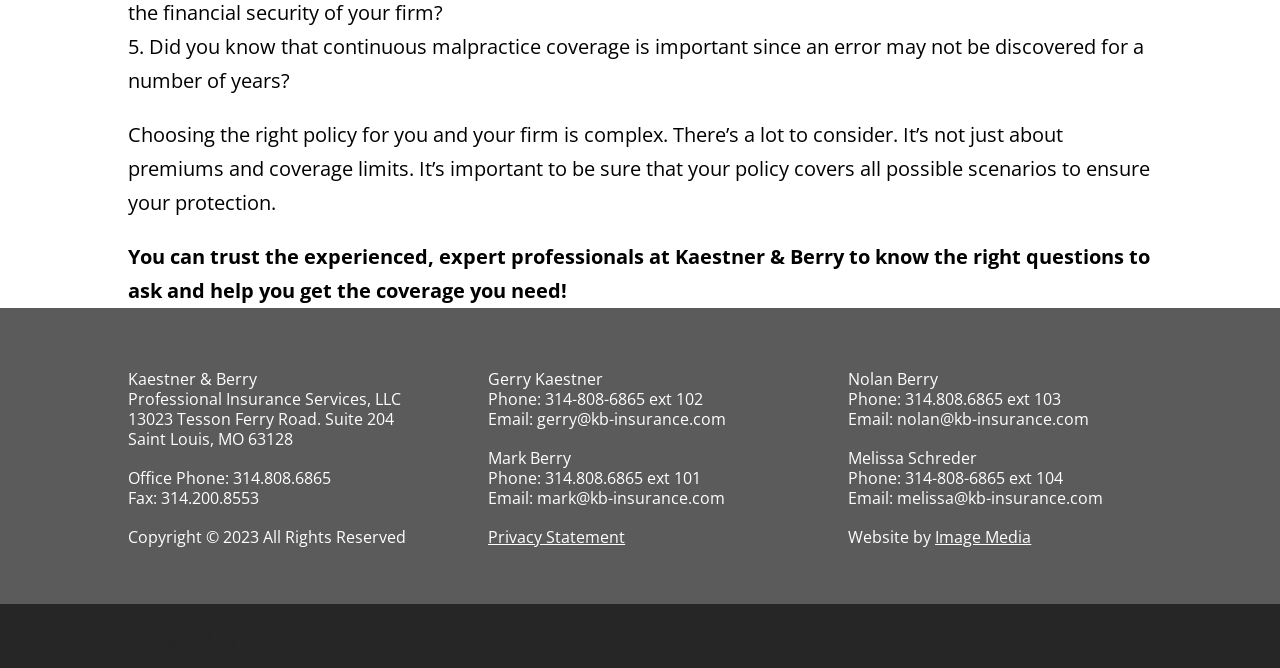Extract the bounding box coordinates of the UI element described by: "WordPress". The coordinates should include four float numbers ranging from 0 to 1, e.g., [left, top, right, bottom].

[0.409, 0.932, 0.488, 0.971]